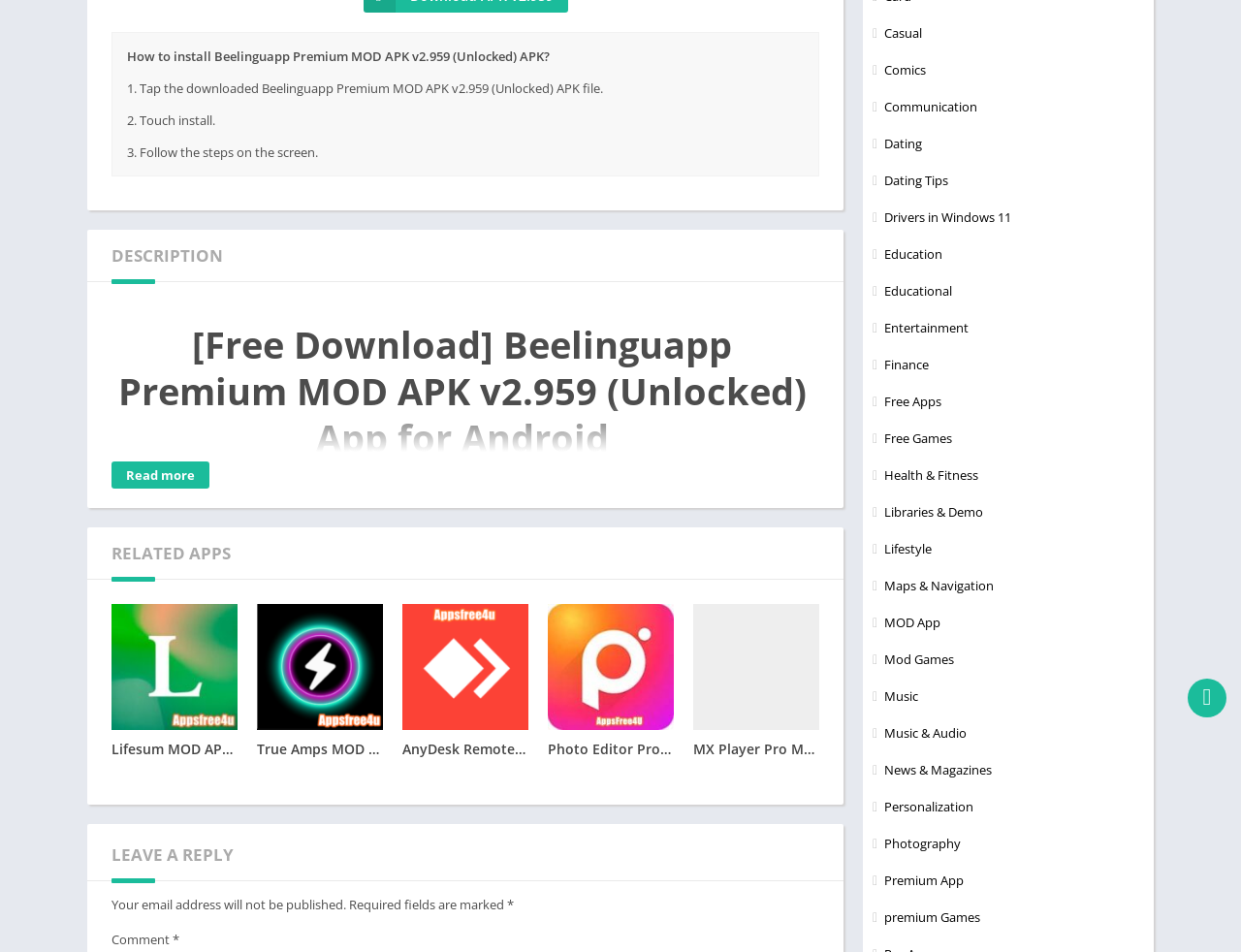Using the element description: "Drivers in Windows 11", determine the bounding box coordinates for the specified UI element. The coordinates should be four float numbers between 0 and 1, [left, top, right, bottom].

[0.703, 0.219, 0.815, 0.237]